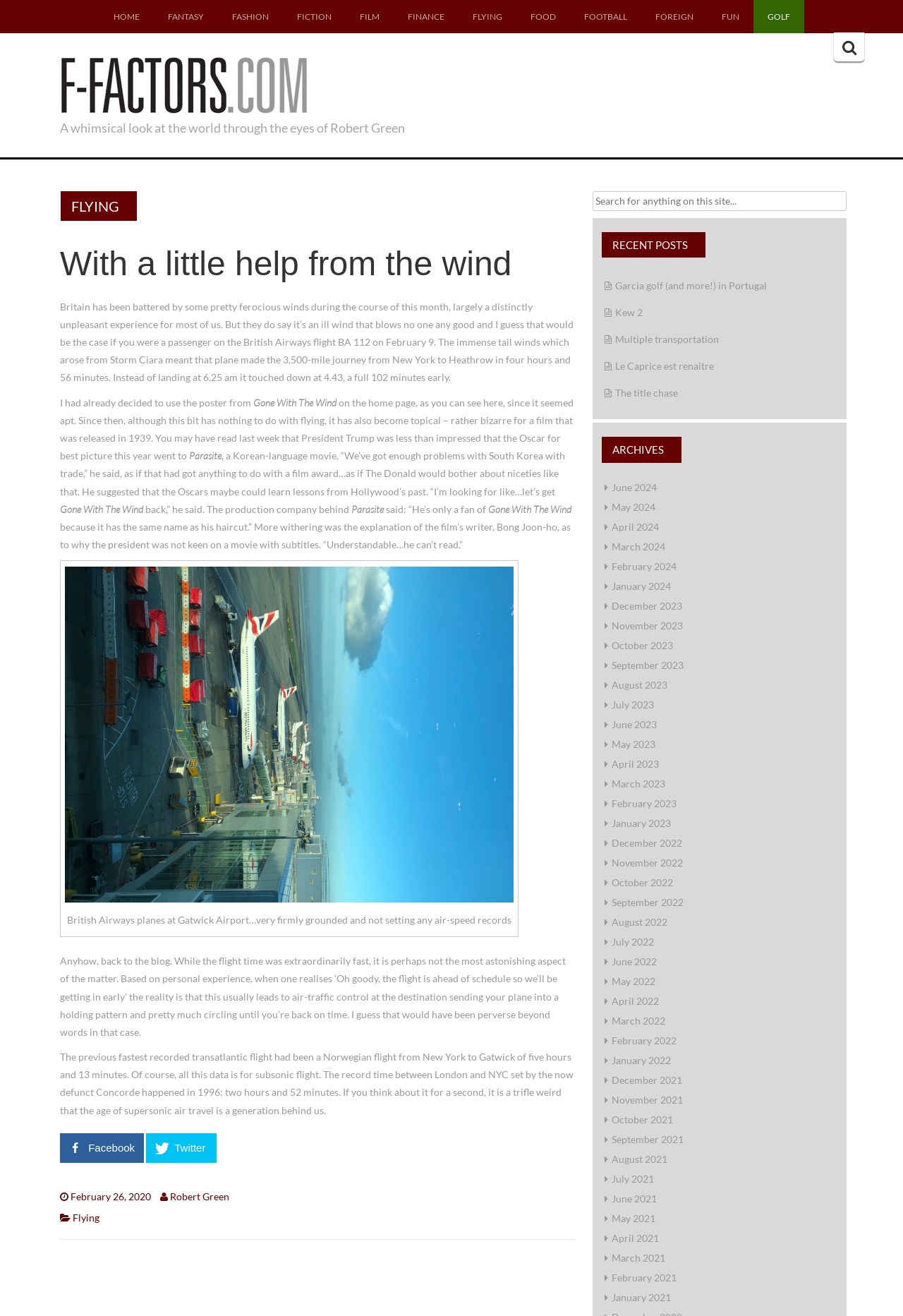Identify the bounding box coordinates of the region that needs to be clicked to carry out this instruction: "View recent posts". Provide these coordinates as four float numbers ranging from 0 to 1, i.e., [left, top, right, bottom].

[0.666, 0.176, 0.781, 0.196]